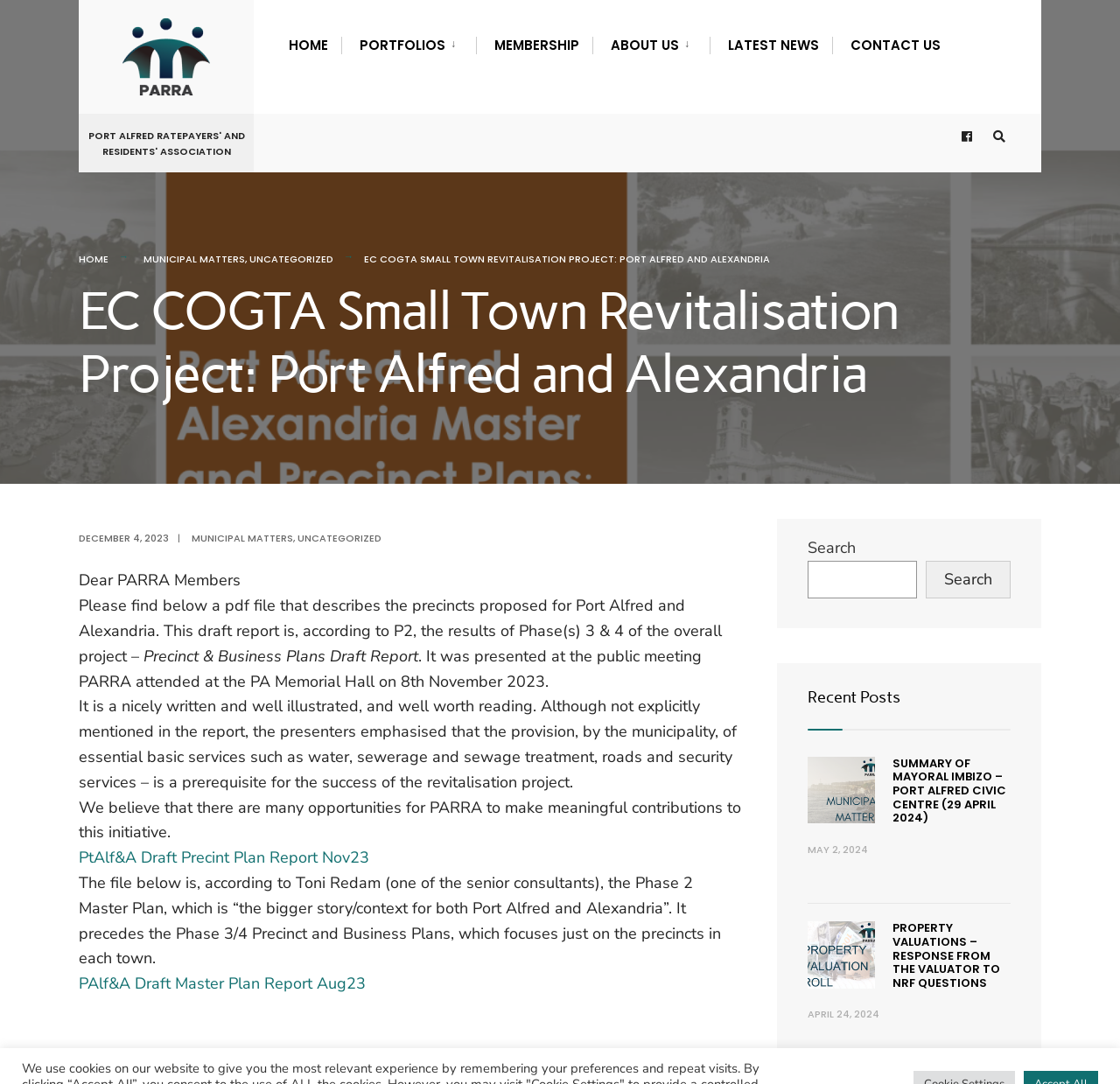Identify and provide the bounding box coordinates of the UI element described: "About Us↓ Financials AGM Constitution". The coordinates should be formatted as [left, top, right, bottom], with each number being a float between 0 and 1.

[0.529, 0.011, 0.634, 0.066]